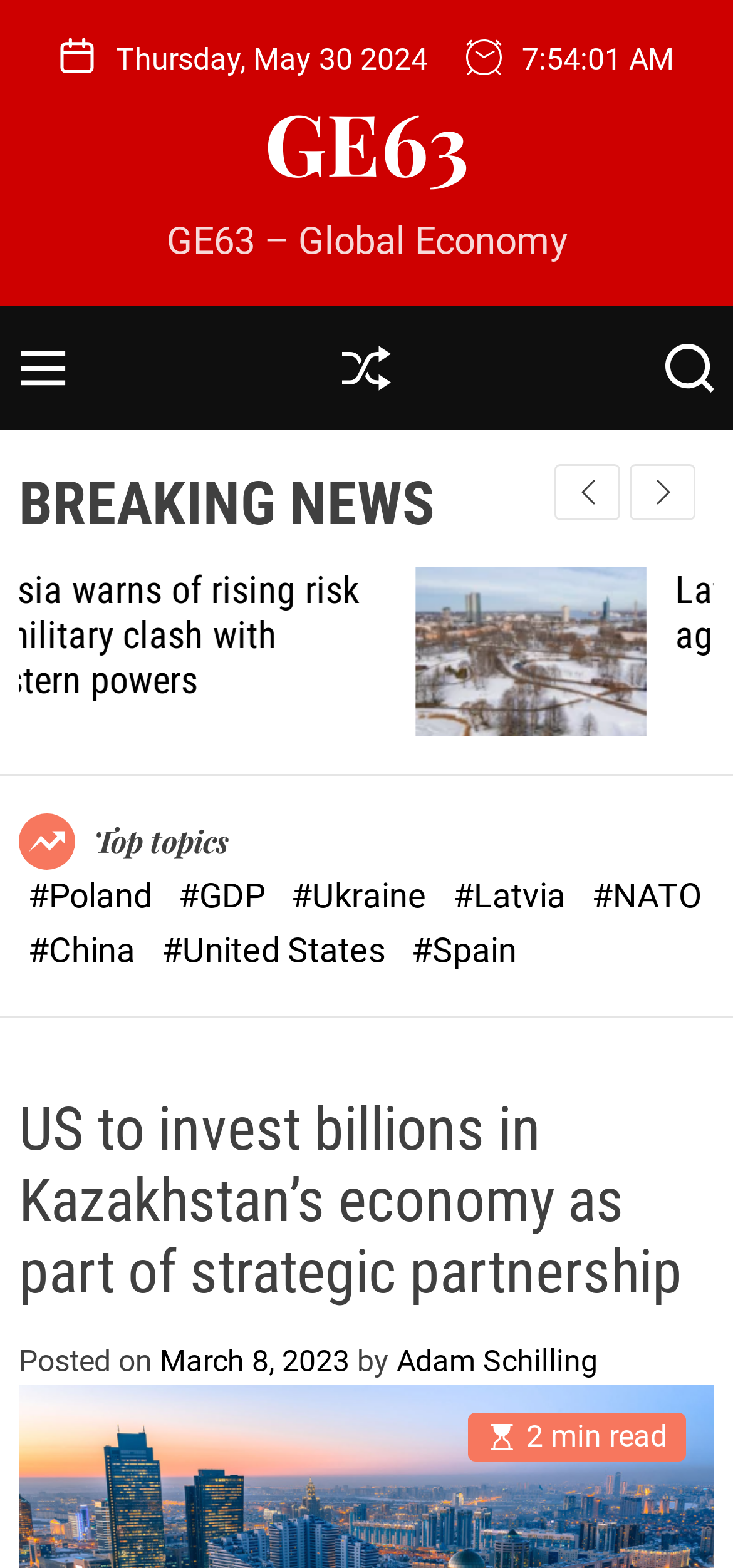Explain the webpage in detail, including its primary components.

The webpage appears to be a news article page. At the top, there is a date and time display showing "Thursday, May 30 2024" and "54:04 AM". Next to it, there is a link to "GE63" with a description "GE63 – Global Economy". 

On the top-right corner, there are three buttons: "Menu", "Shuffle", and "Search". Below them, there is a header section with a "BREAKING NEWS" title. 

The main content area is divided into two sections. The left section has a carousel with navigation buttons "Previous slide" and "Next slide". The first article in the carousel has an image and a heading "Latvia ends decade-long agreement with Russia". 

The right section has a header "Top topics" with several links to topics such as "#Poland", "#GDP", "#Ukraine", "#Latvia", "#NATO", "#China", "#United States", and "#Spain". 

Below the top topics section, there is a main article with a heading "US to invest billions in Kazakhstan’s economy as part of strategic partnership". The article has a posted date "March 8, 2023" and an author "Adam Schilling". The article also has a "2 min read" label at the bottom.